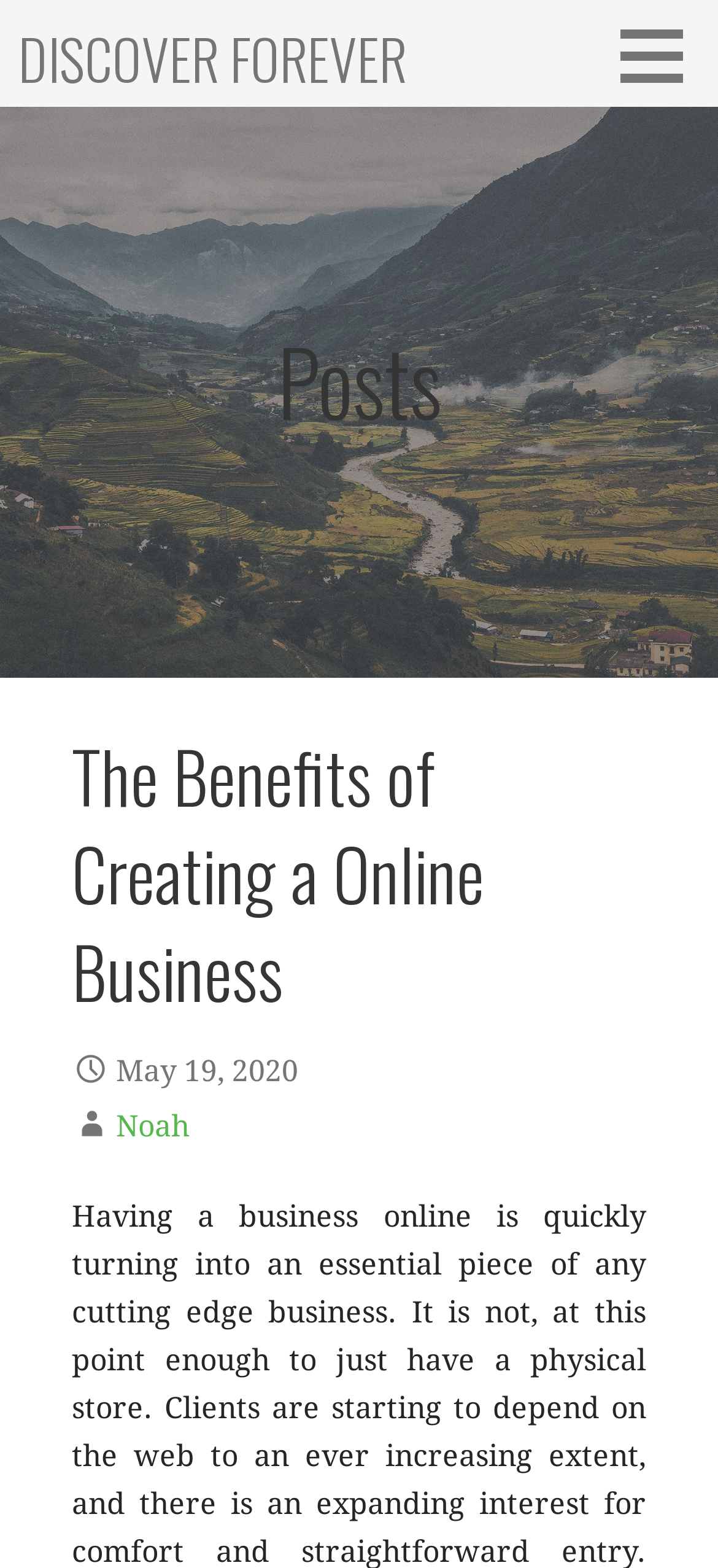Identify the bounding box for the described UI element: "Discover forever".

[0.026, 0.011, 0.567, 0.063]